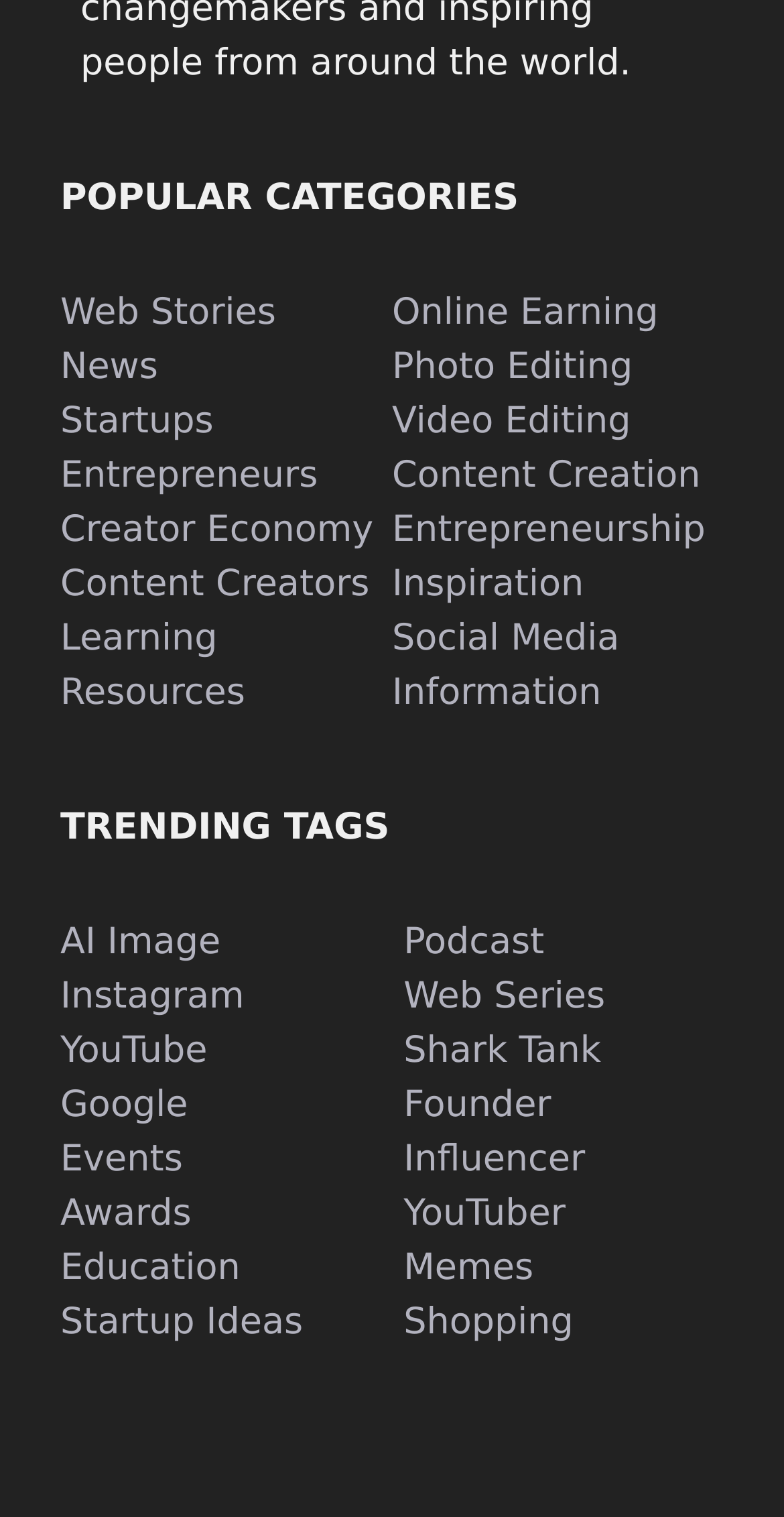Please find the bounding box for the UI component described as follows: "March 7, 2017September 17, 2017".

None